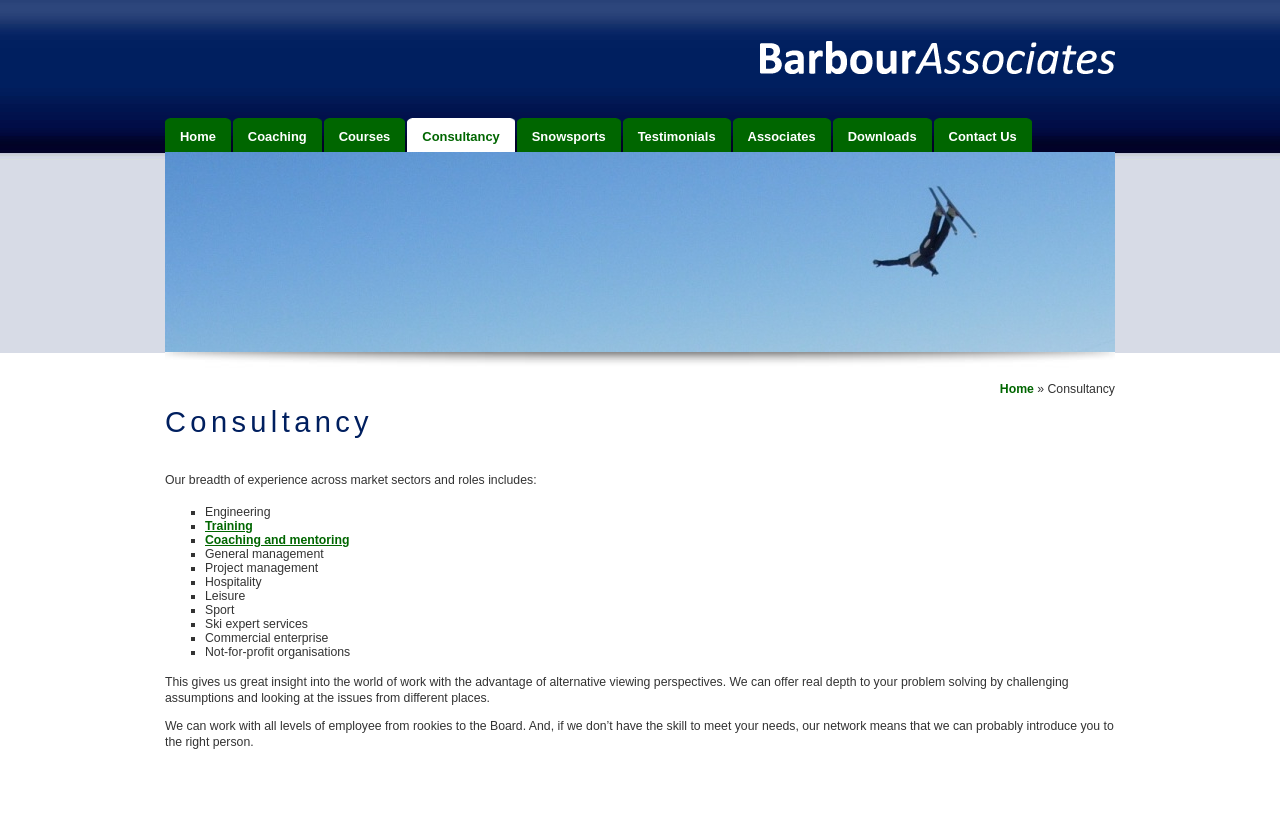What is the benefit of working with the company? Refer to the image and provide a one-word or short phrase answer.

Alternative viewing perspectives